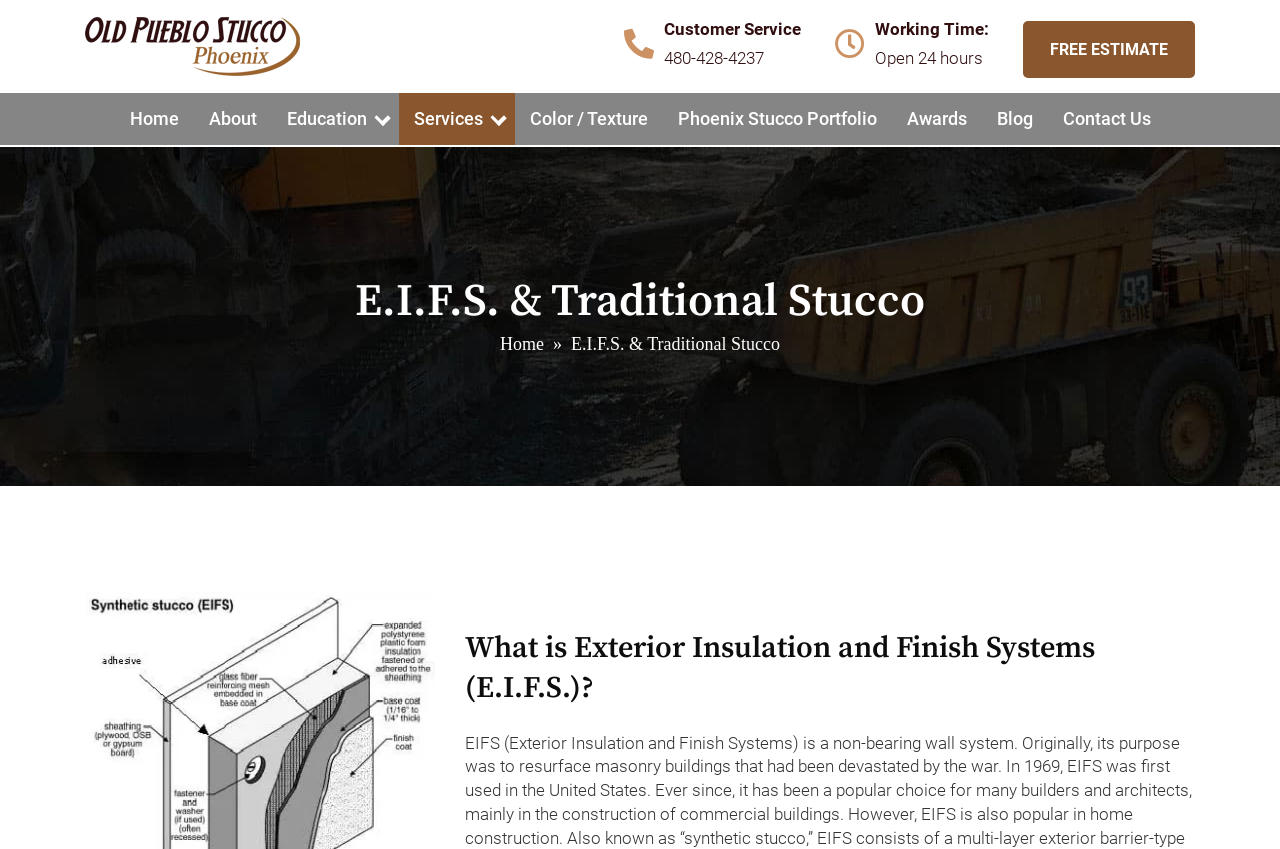Locate the bounding box coordinates of the area to click to fulfill this instruction: "Navigate to the About page". The bounding box should be presented as four float numbers between 0 and 1, in the order [left, top, right, bottom].

[0.151, 0.11, 0.212, 0.17]